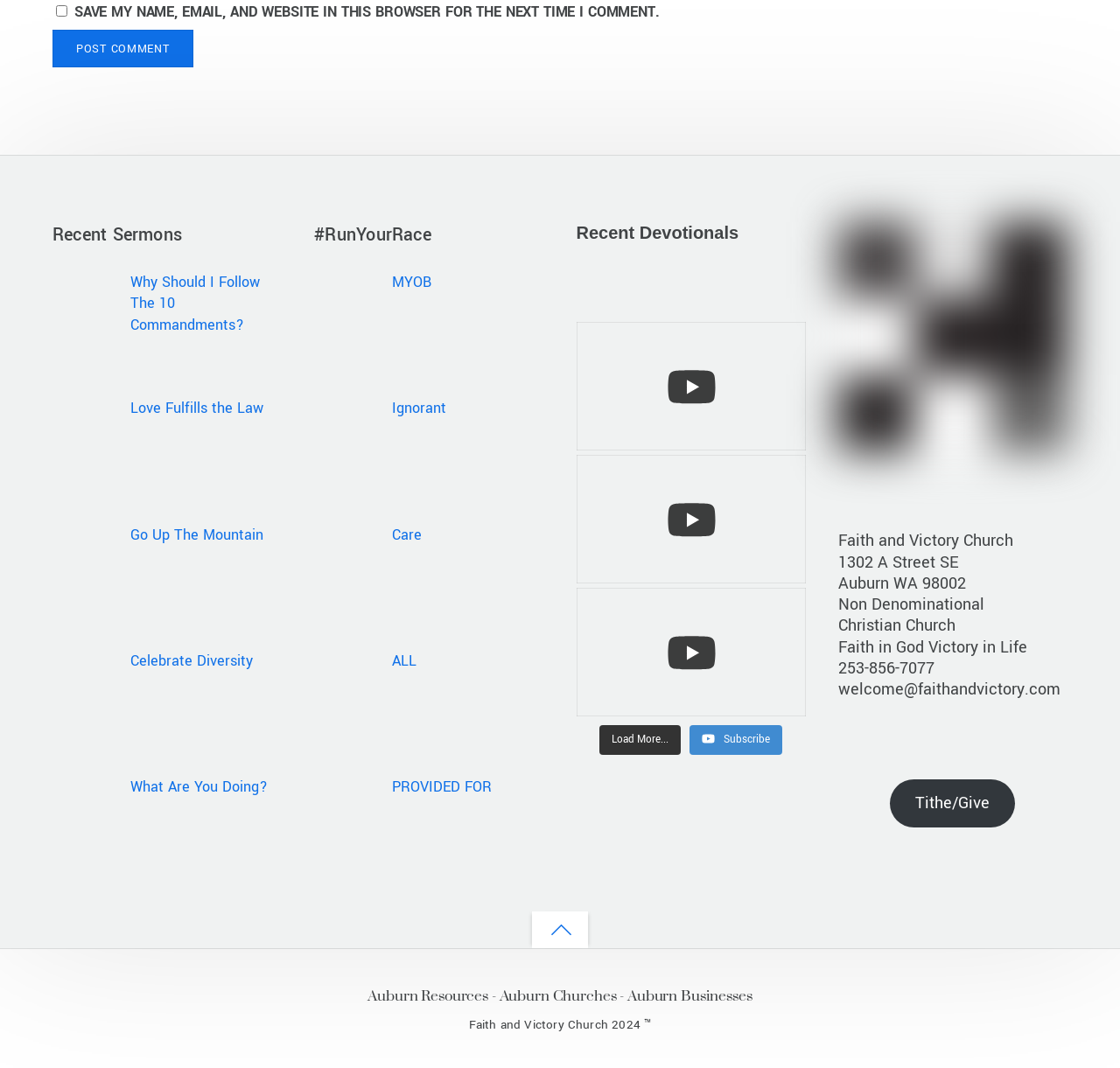Reply to the question with a single word or phrase:
What is the phone number of the church?

253-856-7077